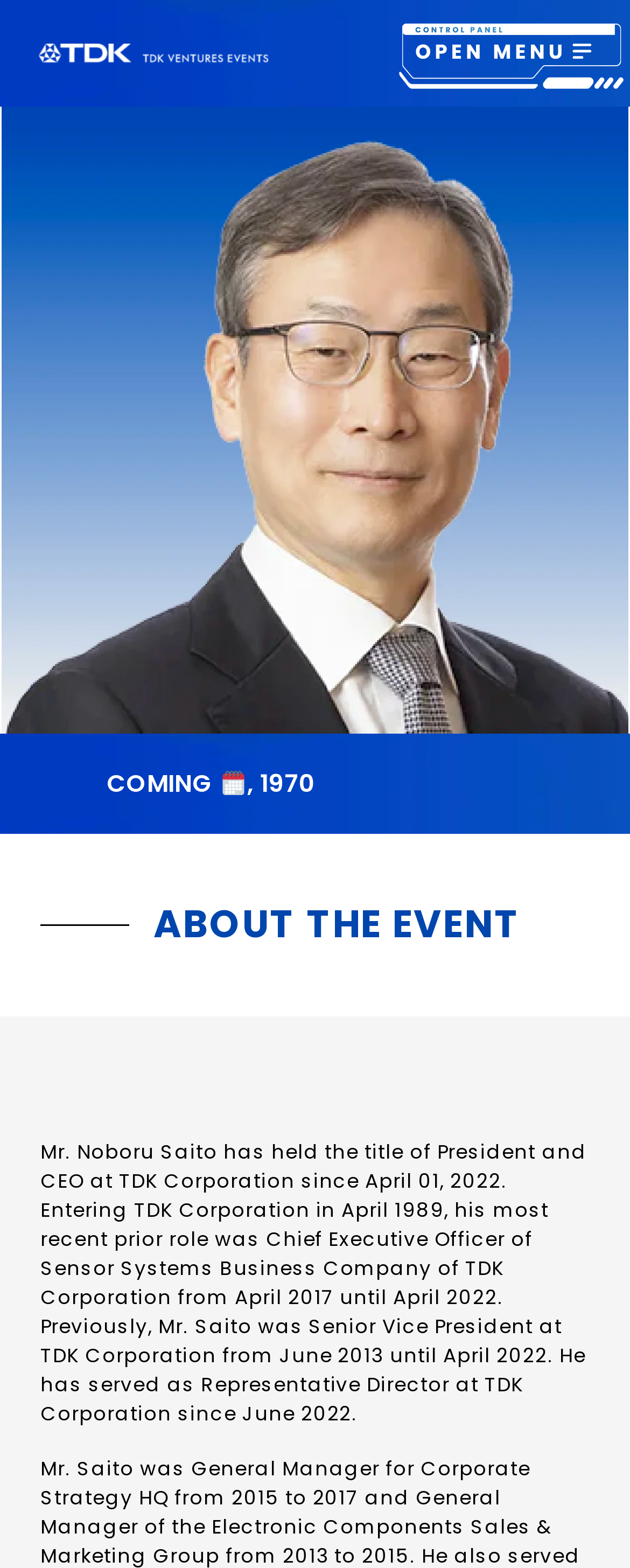Offer a thorough description of the webpage.

The webpage appears to be an event page for TDK Ventures Events. At the top left, there is a link to "TDK Ventures Events" accompanied by an image with the same name. To the right of this link, there is an "Open Menu" image. Below these elements, a large image spans the entire width of the page.

The main content of the page is divided into two sections. The first section is headed by the title "COMING" in a relatively large font size, positioned near the top center of the page. Below this title, there is a brief description of the event, including a calendar icon and the date "1970".

The second section is headed by the title "ABOUT THE EVENT" in a larger font size, positioned below the first section. This section contains a lengthy paragraph of text describing Mr. Noboru Saito, the President and CEO of TDK Corporation, including his background and previous roles within the company. This text is positioned near the bottom center of the page.